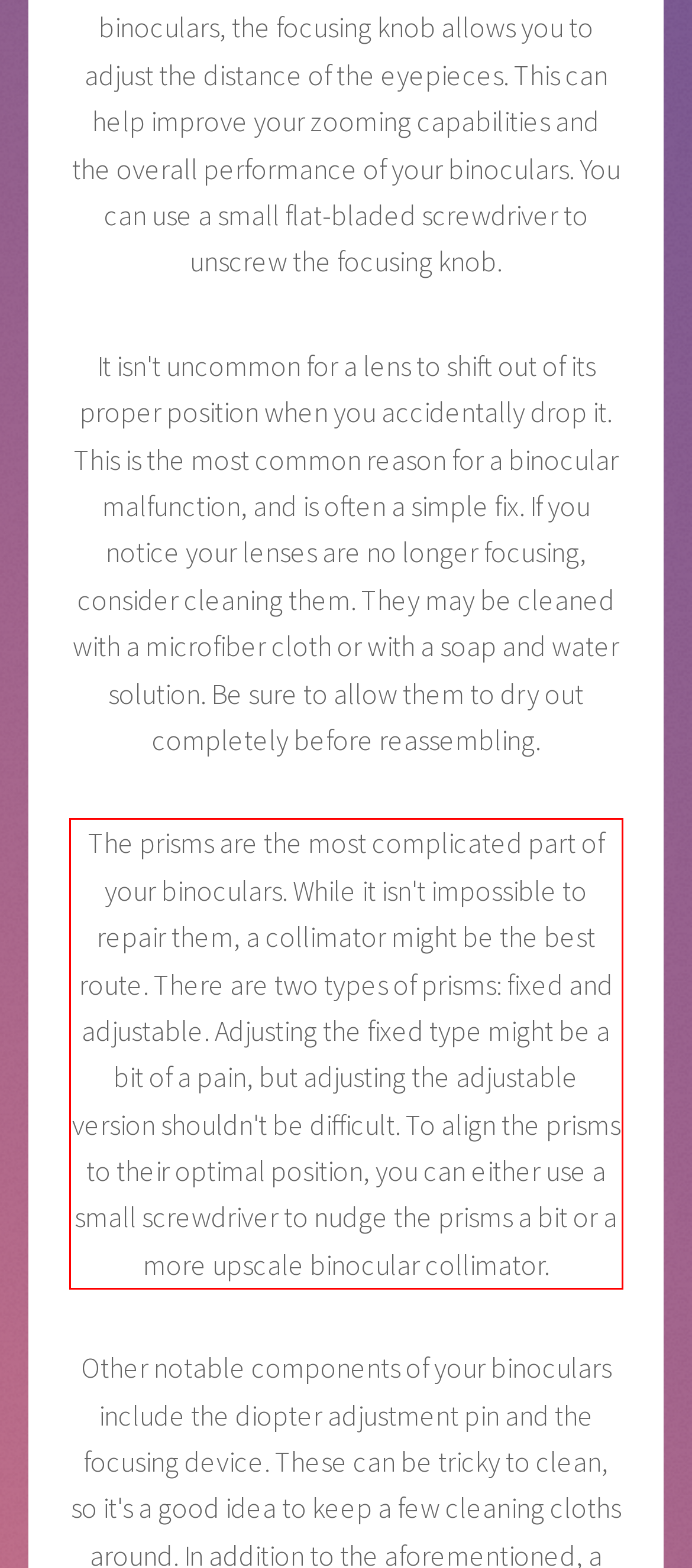Please extract the text content from the UI element enclosed by the red rectangle in the screenshot.

The prisms are the most complicated part of your binoculars. While it isn't impossible to repair them, a collimator might be the best route. There are two types of prisms: fixed and adjustable. Adjusting the fixed type might be a bit of a pain, but adjusting the adjustable version shouldn't be difficult. To align the prisms to their optimal position, you can either use a small screwdriver to nudge the prisms a bit or a more upscale binocular collimator.